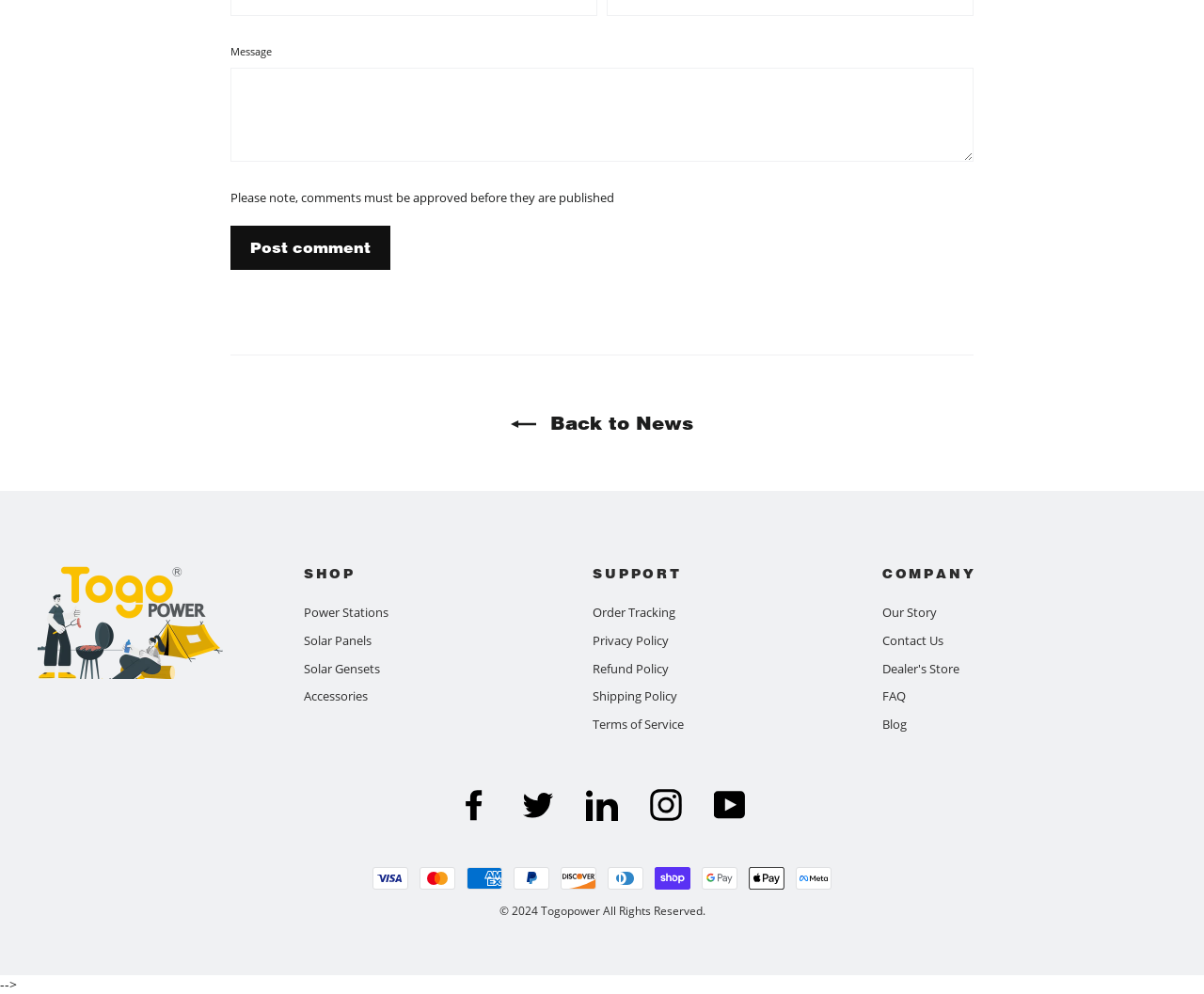Bounding box coordinates are specified in the format (top-left x, top-left y, bottom-right x, bottom-right y). All values are floating point numbers bounded between 0 and 1. Please provide the bounding box coordinate of the region this sentence describes: Home

None